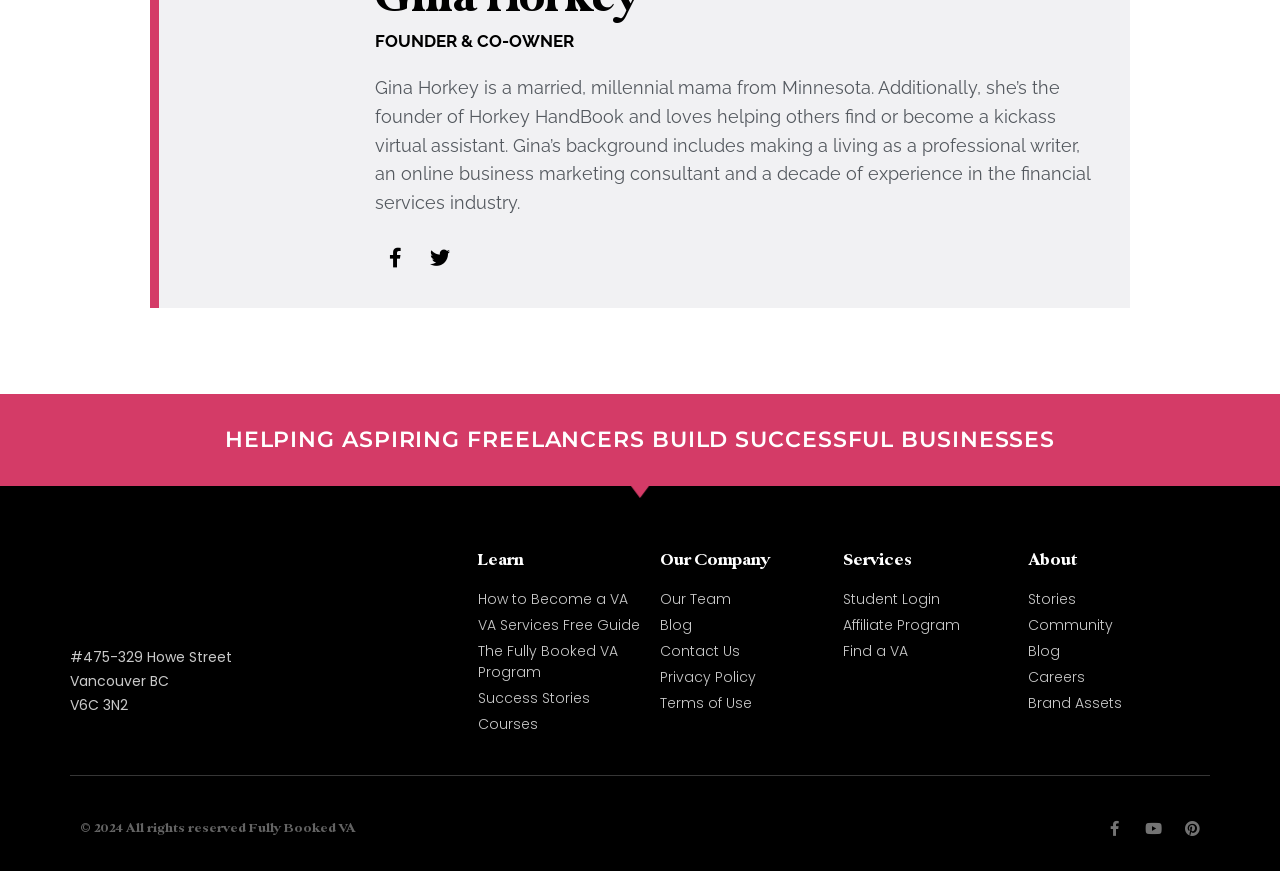What is the name of the program for aspiring freelancers?
Look at the image and provide a short answer using one word or a phrase.

The Fully Booked VA Program